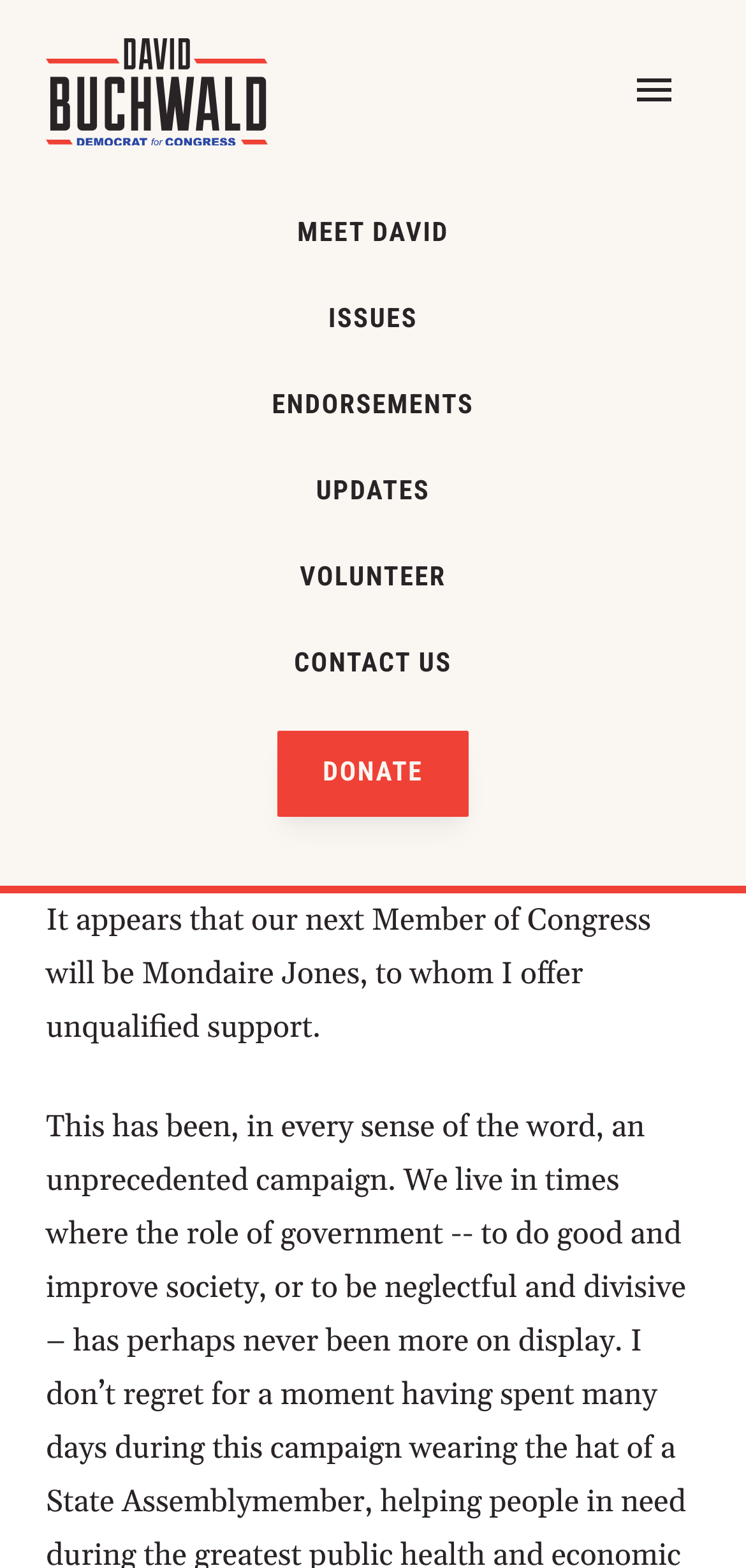Indicate the bounding box coordinates of the element that must be clicked to execute the instruction: "Visit the MEET DAVID page". The coordinates should be given as four float numbers between 0 and 1, i.e., [left, top, right, bottom].

[0.337, 0.123, 0.663, 0.177]